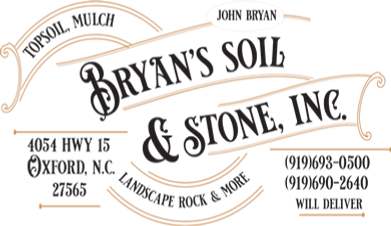Using a single word or phrase, answer the following question: 
How many phone numbers are listed?

2